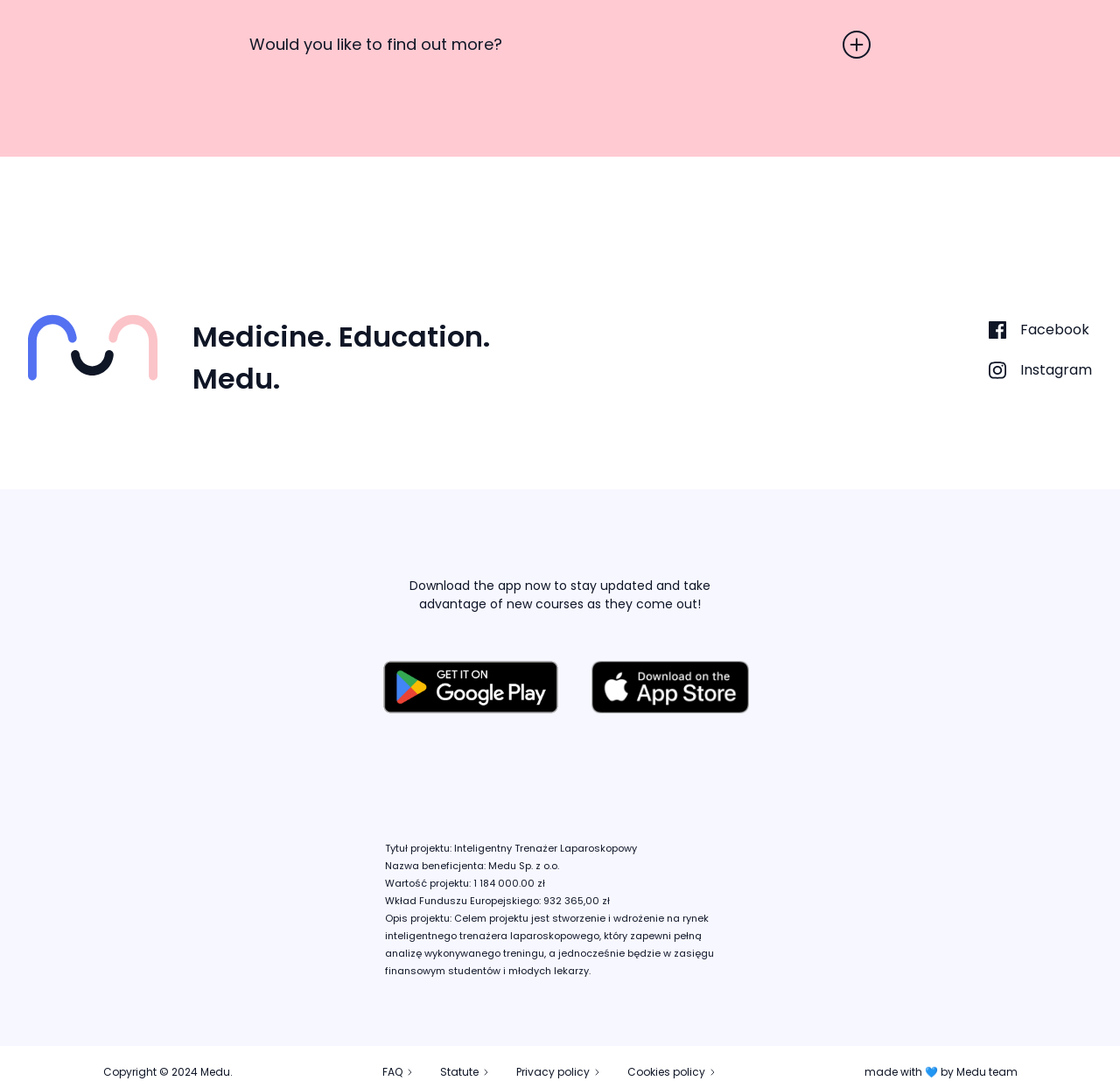Answer this question in one word or a short phrase: What social media platforms is the organization present on?

Facebook and Instagram